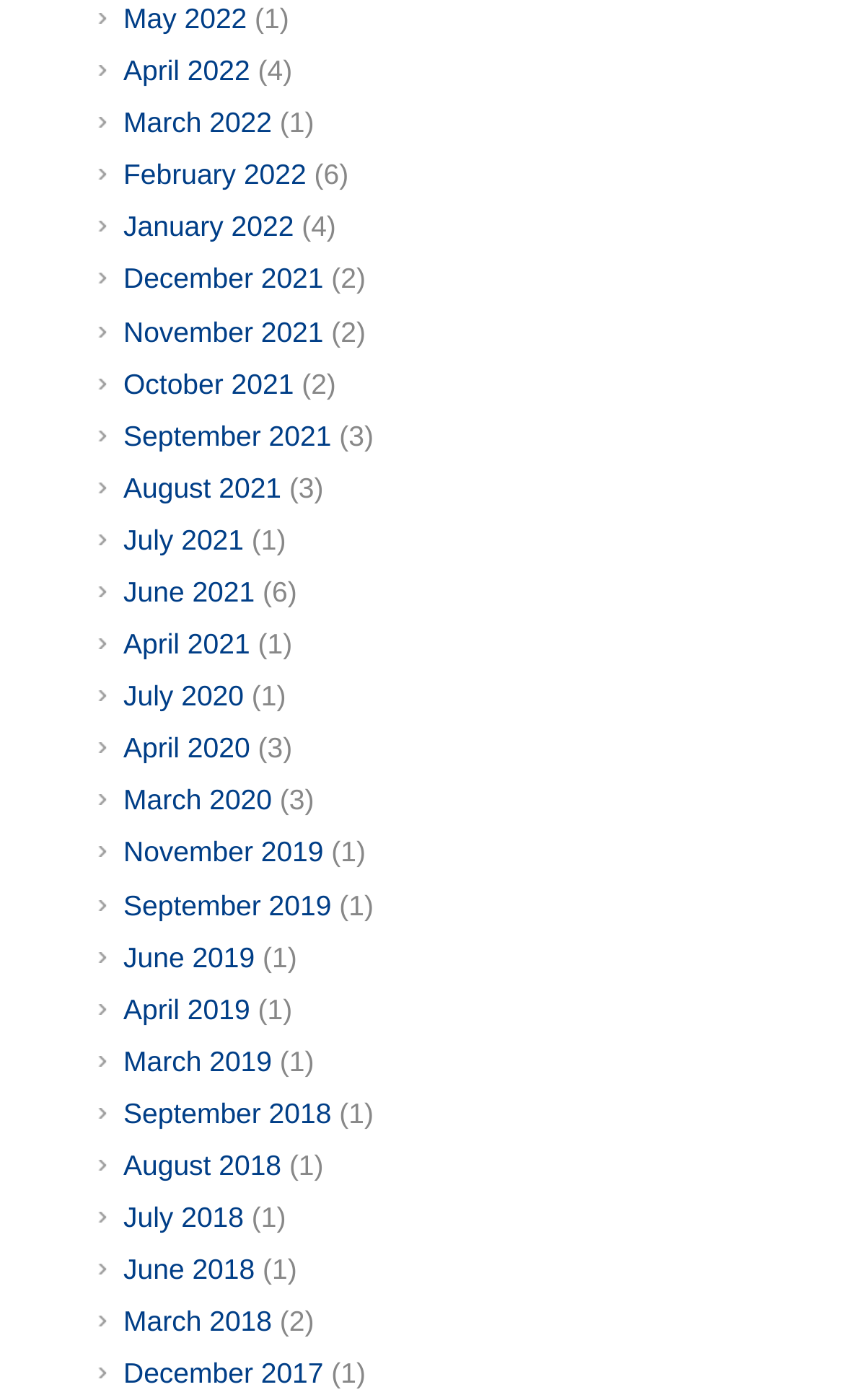Determine the bounding box coordinates for the area that should be clicked to carry out the following instruction: "View March 2022".

[0.146, 0.076, 0.322, 0.099]